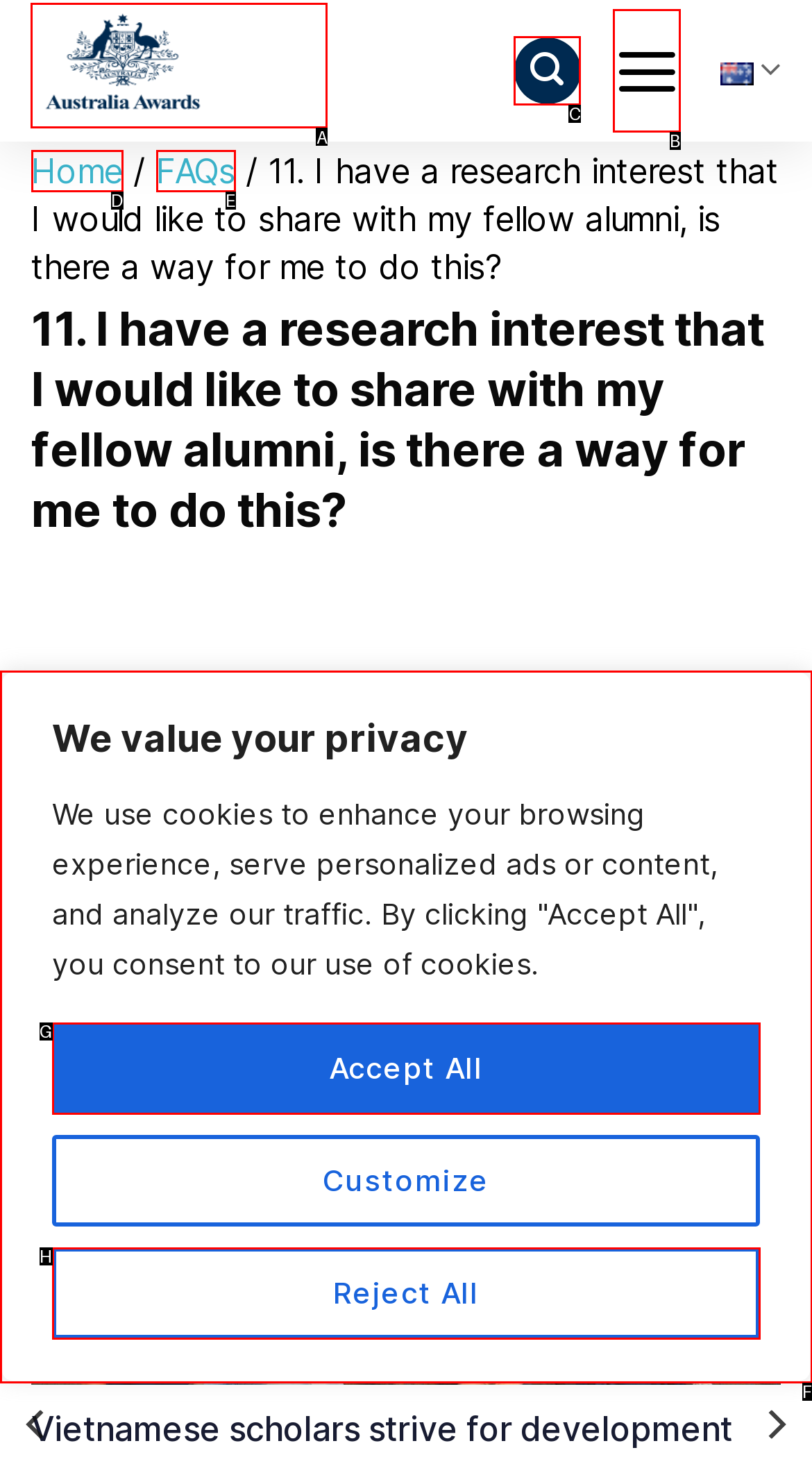Tell me which option I should click to complete the following task: Click the Australia Awards Vietnam link
Answer with the option's letter from the given choices directly.

A